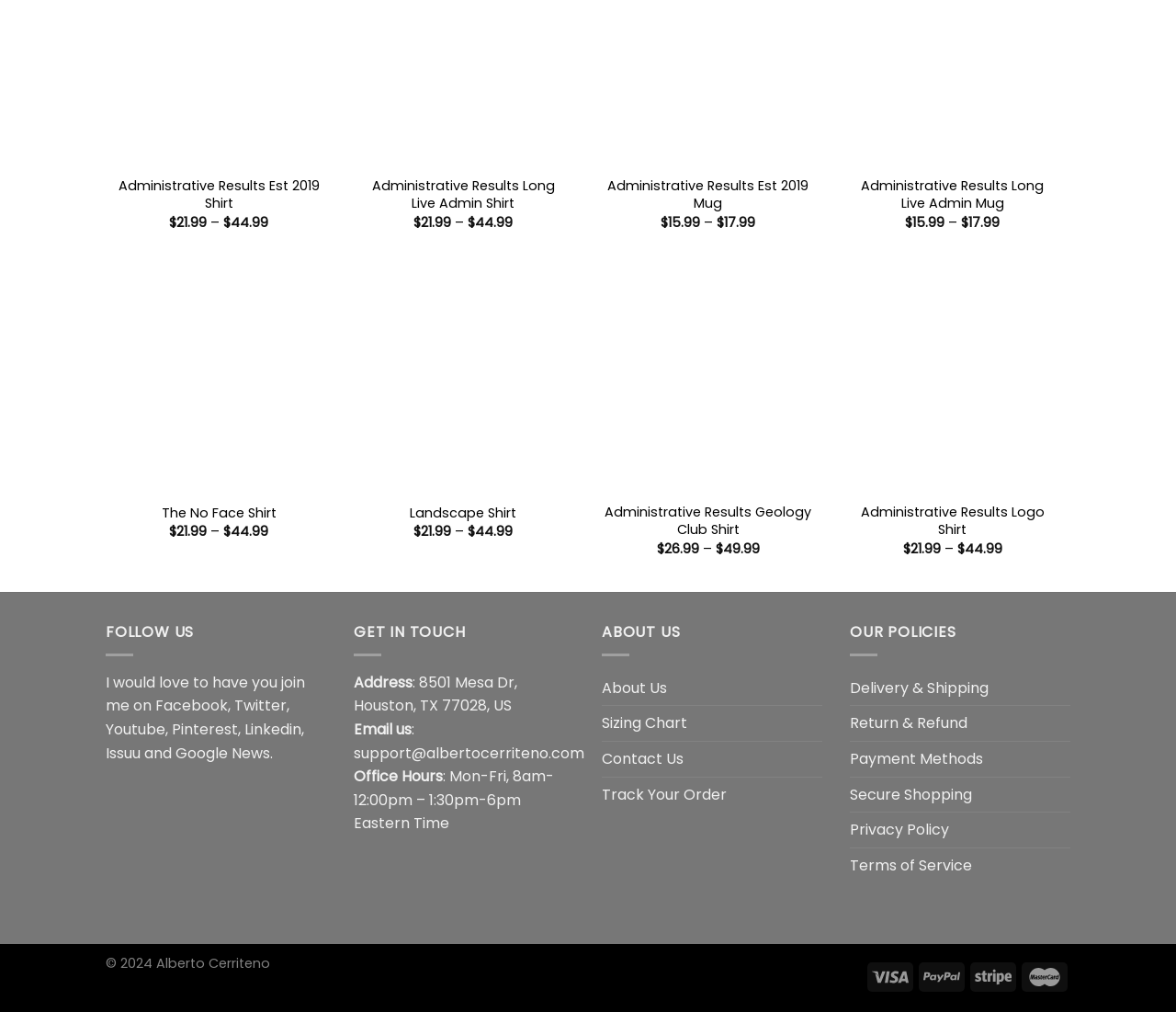Determine the bounding box coordinates of the element's region needed to click to follow the instruction: "View the 'The No Face Shirt' product". Provide these coordinates as four float numbers between 0 and 1, formatted as [left, top, right, bottom].

[0.09, 0.262, 0.282, 0.486]